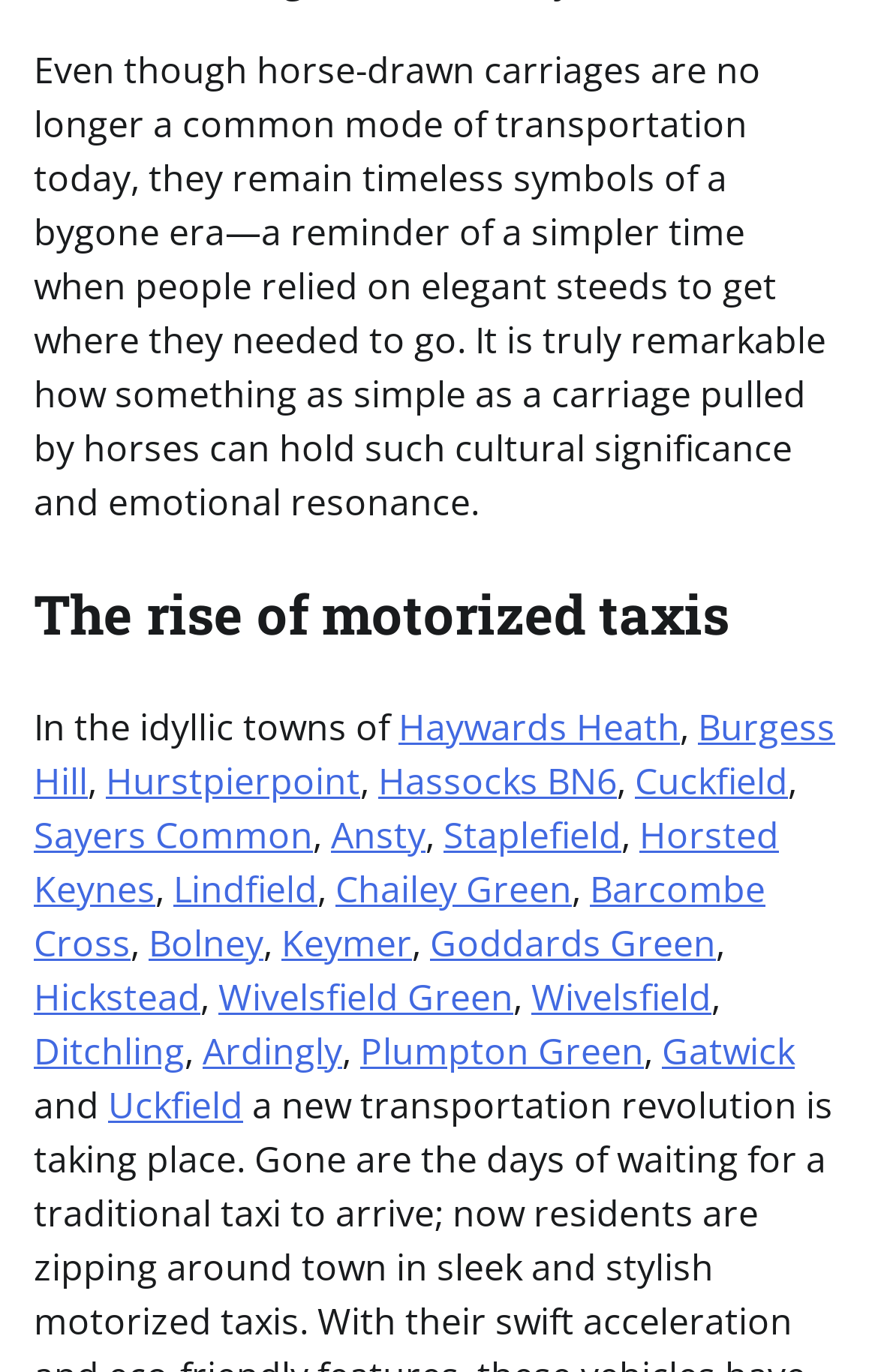Provide the bounding box coordinates, formatted as (top-left x, top-left y, bottom-right x, bottom-right y), with all values being floating point numbers between 0 and 1. Identify the bounding box of the UI element that matches the description: Keymer

[0.321, 0.668, 0.469, 0.705]